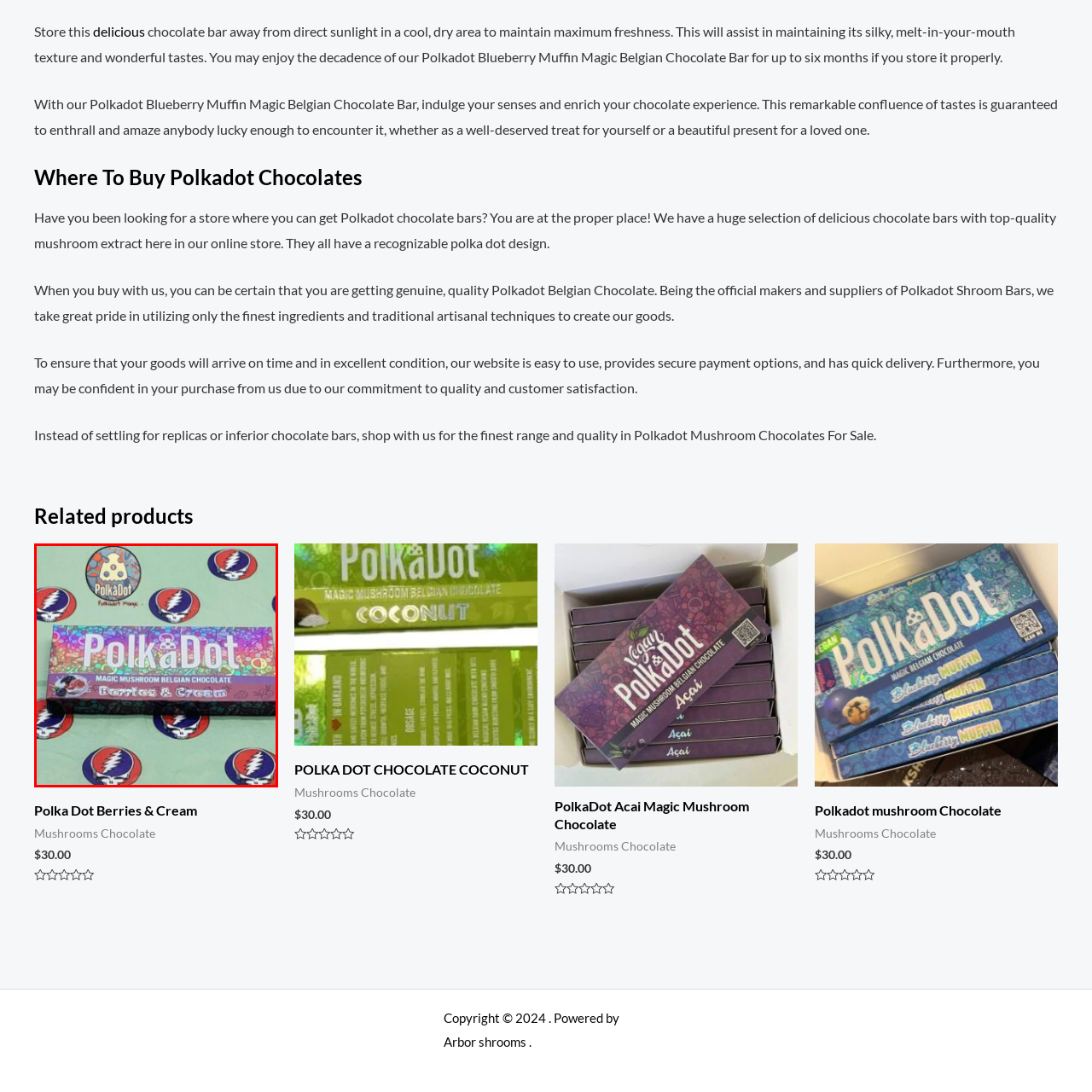What is the unique combination of flavors in the chocolate bar?
Focus on the image inside the red bounding box and offer a thorough and detailed answer to the question.

The unique combination of flavors in the chocolate bar is Berries & Cream, which is highlighted below the brand name on the packaging, emphasizing the special taste of the PolkaDot Magic Mushroom Belgian Chocolate.